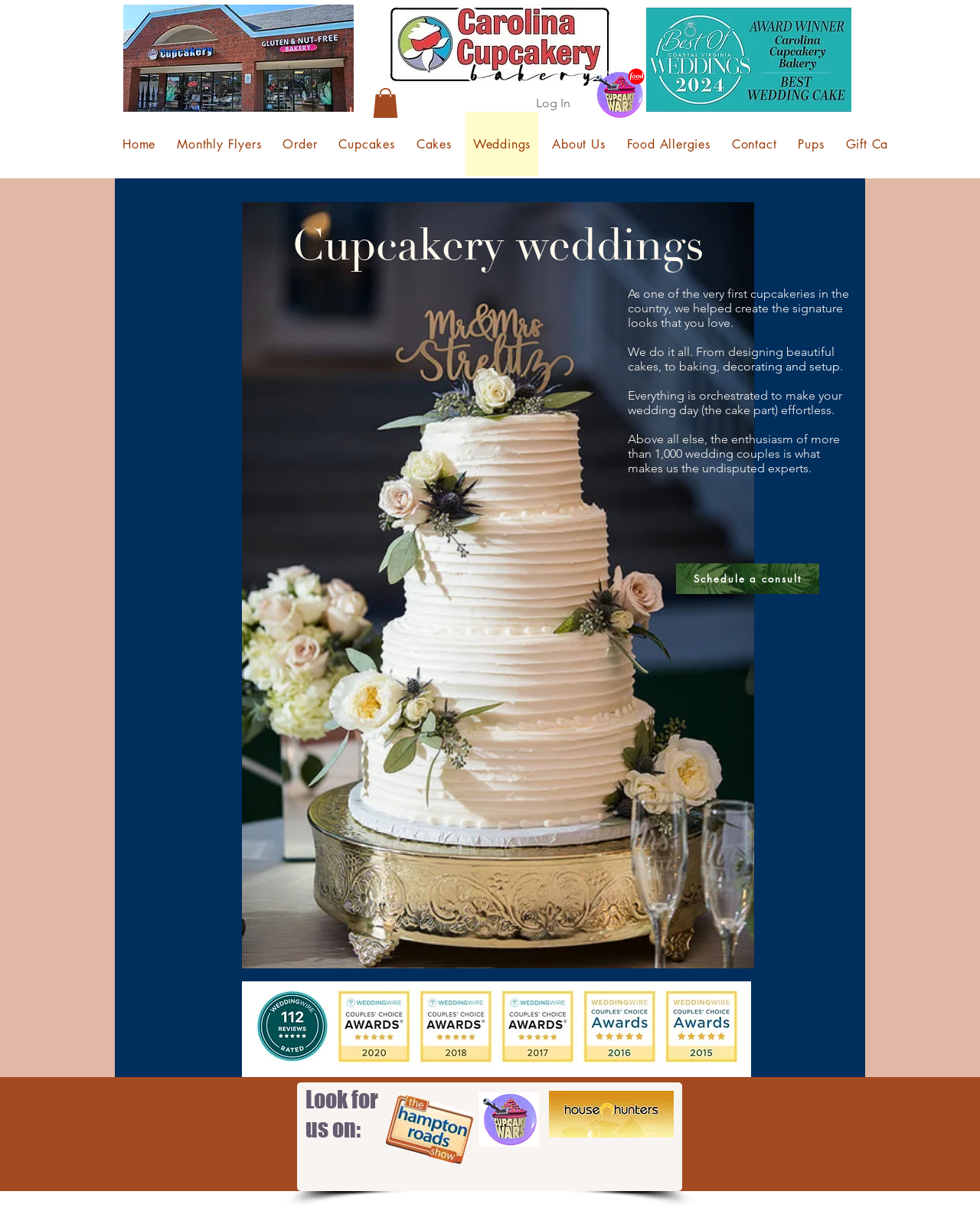What type of bakery is Carolina Cupcakery?
Using the image as a reference, answer the question in detail.

Based on the webpage, Carolina Cupcakery is a bakery that specializes in cupcakes, as evident from the images and text on the page. The bakery also offers wedding cakes and other baked goods, but its primary focus is on cupcakes.